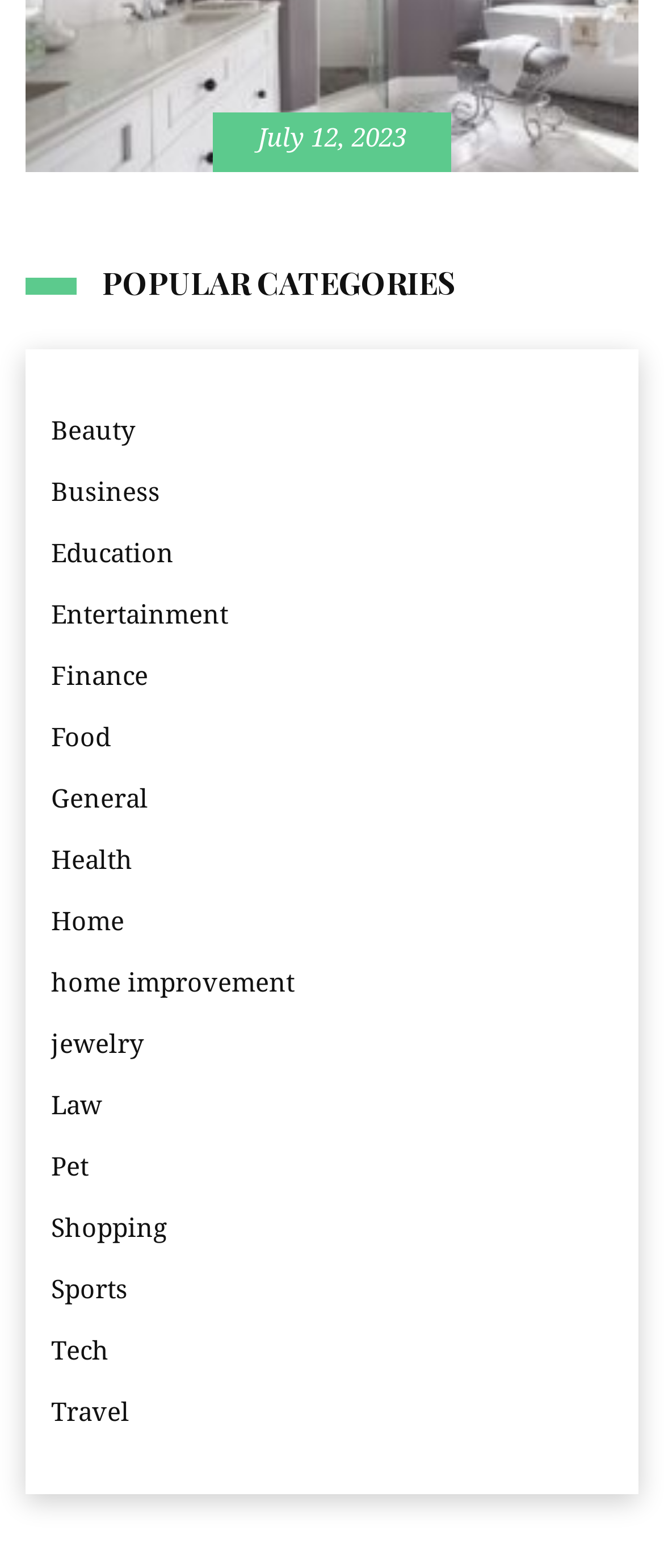Given the content of the image, can you provide a detailed answer to the question?
Is there a category for Sports?

I scanned the list of categories under the 'POPULAR CATEGORIES' heading and found a link labeled 'Sports', which indicates that there is a category for Sports.